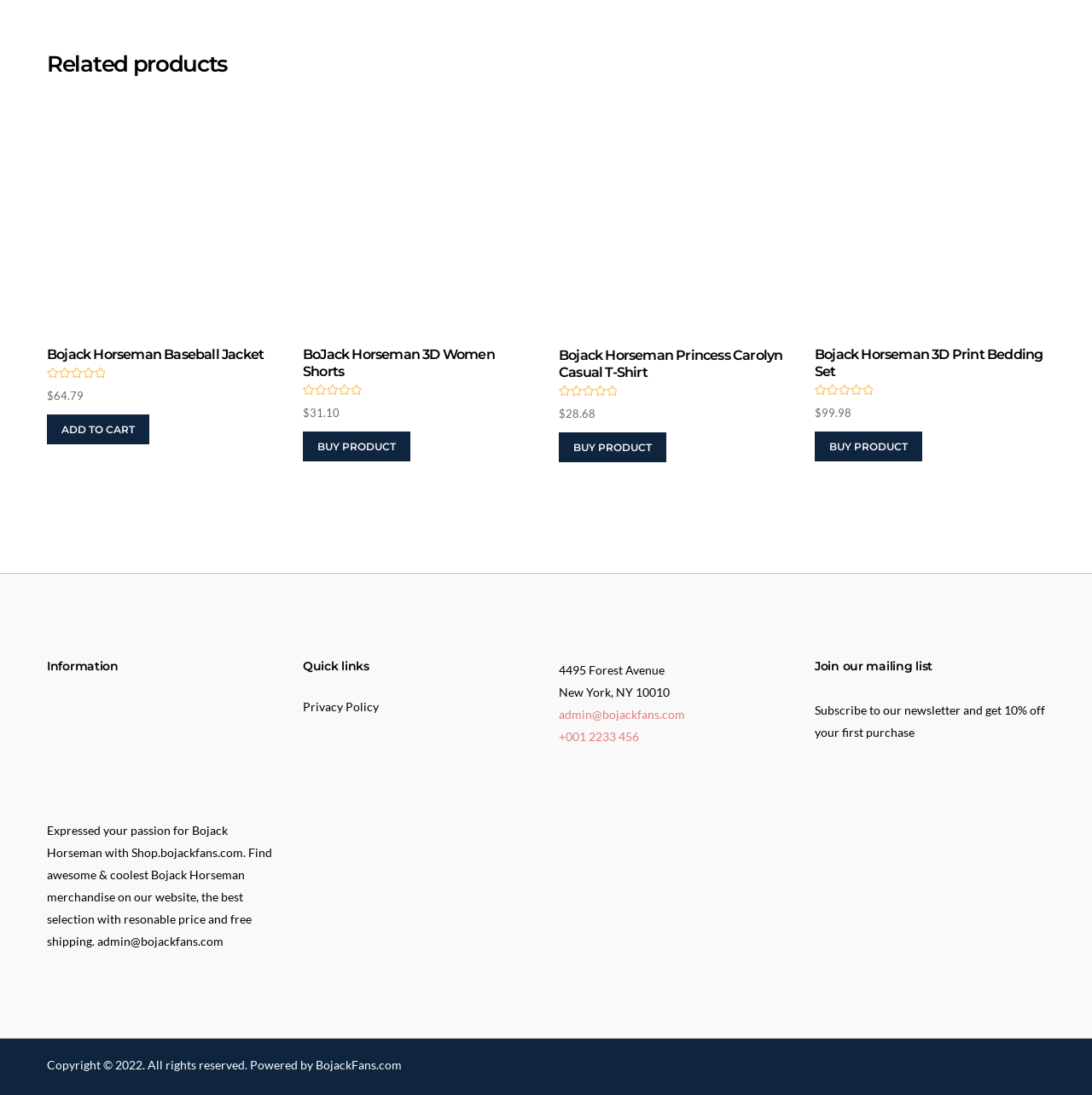Kindly provide the bounding box coordinates of the section you need to click on to fulfill the given instruction: "Click on 'Bojack Horseman Baseball Jacket'".

[0.043, 0.094, 0.254, 0.369]